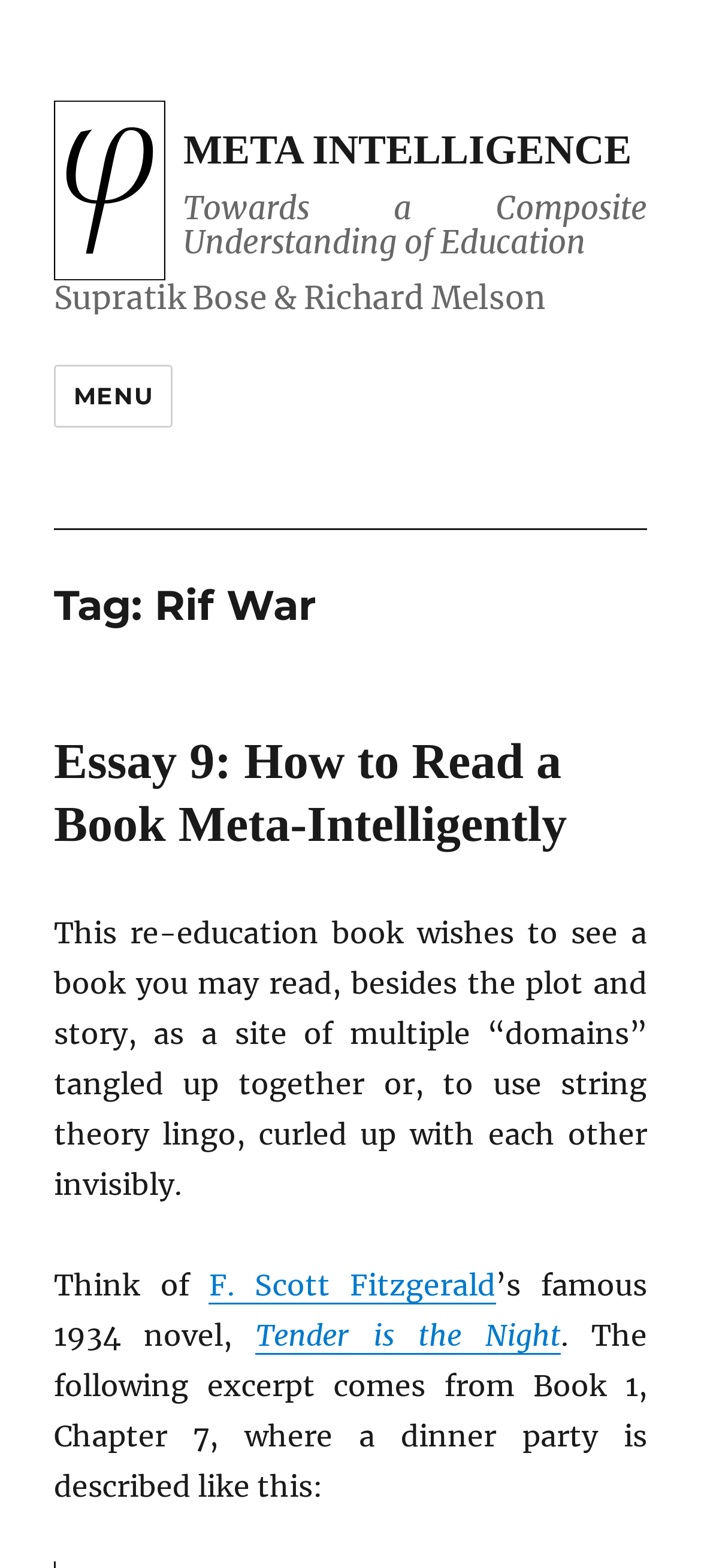Give a concise answer using one word or a phrase to the following question:
What is the title of the essay?

Essay 9: How to Read a Book Meta-Intelligently